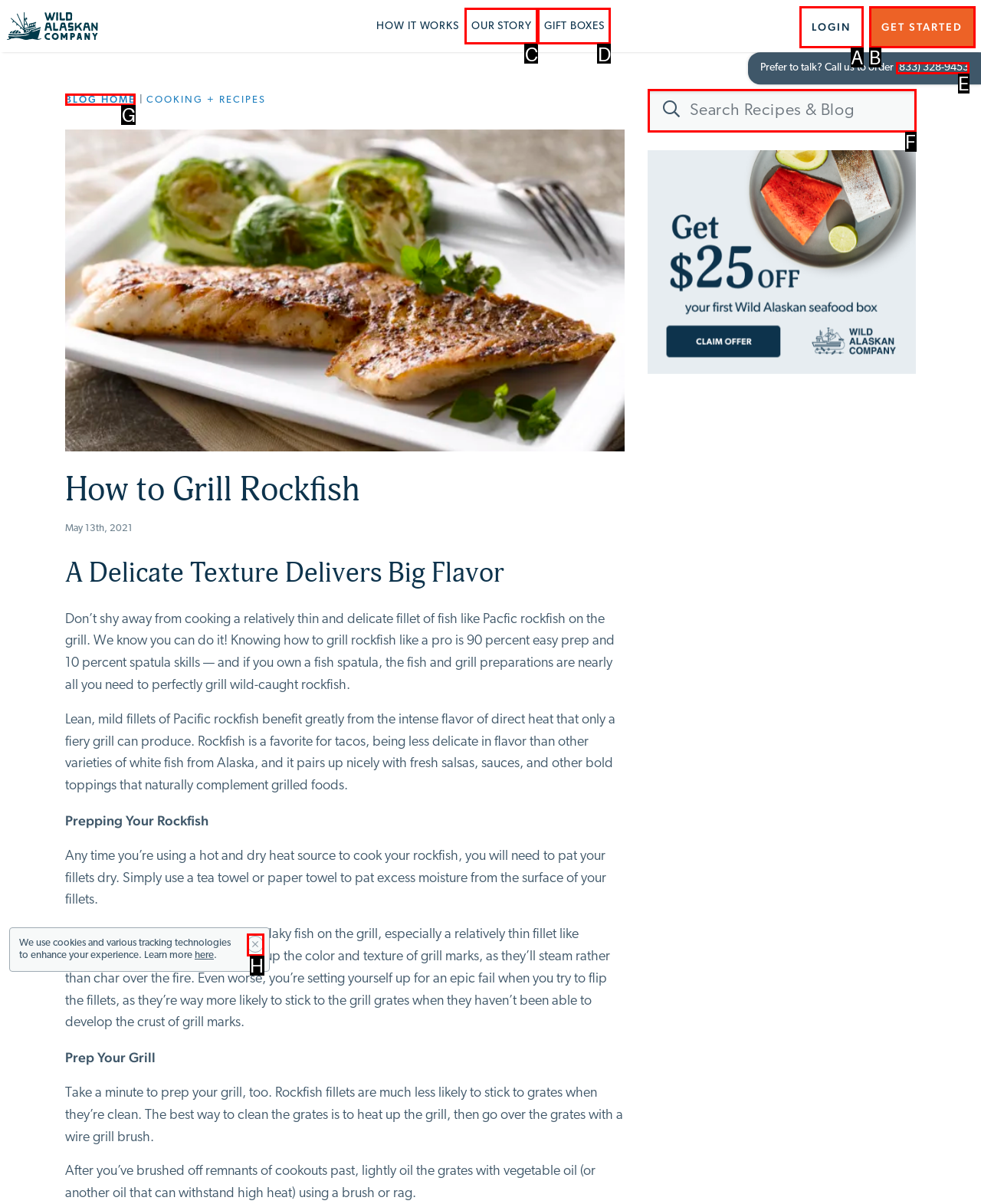Find the option that best fits the description: placeholder="Search Recipes & Blog". Answer with the letter of the option.

F